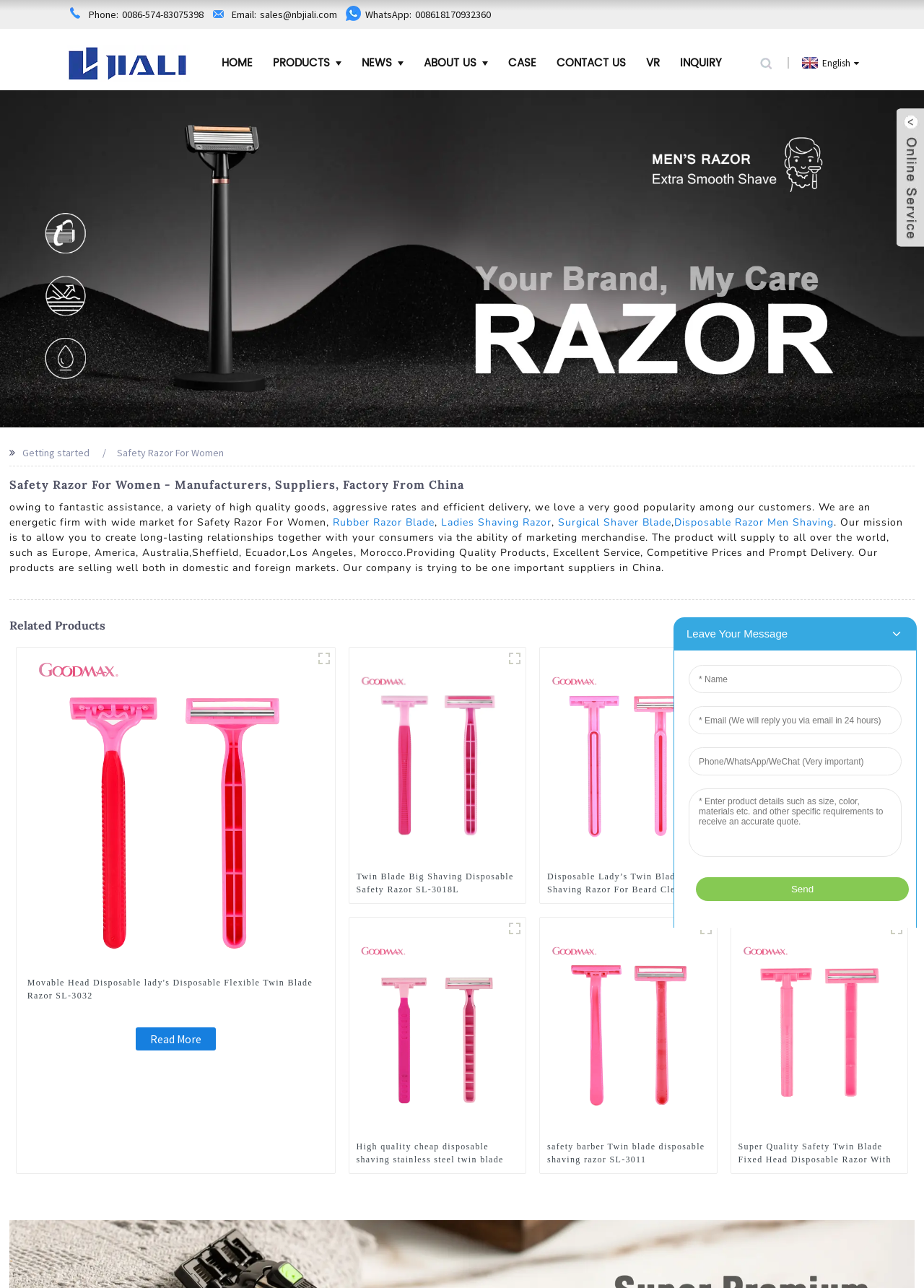Give an extensive and precise description of the webpage.

This webpage is about a Chinese factory and manufacturer of safety razors for women. At the top, there is a logo and a navigation menu with links to different sections of the website, including "HOME", "PRODUCTS", "NEWS", "ABOUT US", "CASE", "CONTACT US", "VR", and "INQUIRY". Below the navigation menu, there is a section with contact information, including phone number, email, and WhatsApp number.

The main content of the webpage is divided into two sections. The first section is an introduction to the company, which describes its mission and values. There are also links to different types of safety razors, including "Rubber Razor Blade", "Ladies Shaving Razor", "Surgical Shaver Blade", and "Disposable Razor Men Shaving".

The second section is titled "Related Products" and features a series of product showcases. Each showcase consists of an image of a safety razor, a heading with the product name, and a link to "Read More". The products showcased include "Movable Head Disposable lady's Disposable Flexible Twin Blade Razor SL-3032", "Twin Blade Big Shaving Disposable Safety Razor SL-3018L", "Disposable Lady’s Twin Blade Shaving Razor For Beard Cleaning SL-3016", and several others.

At the bottom of the webpage, there is an iframe that takes up most of the width of the page.